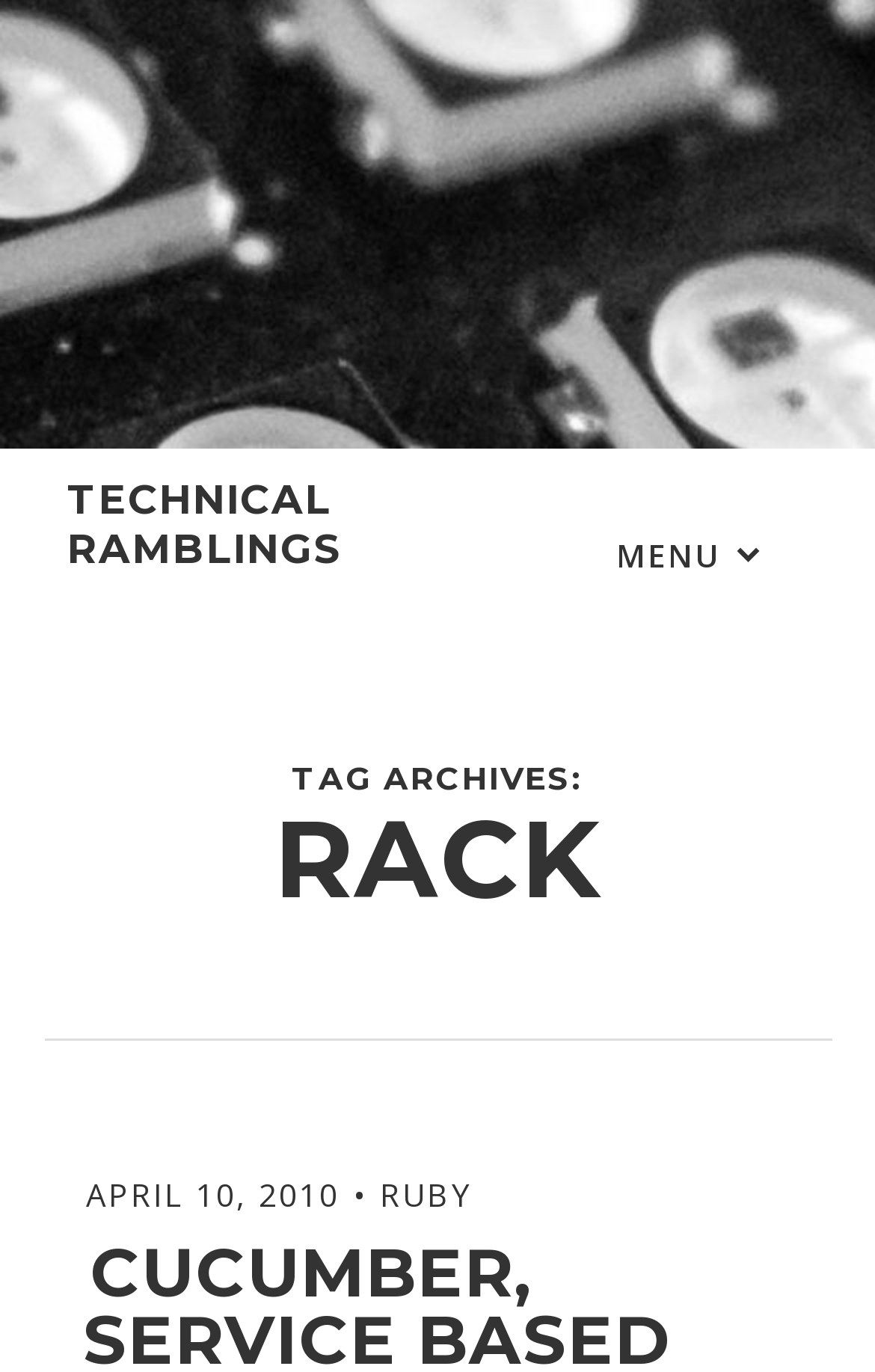What is the name of the blog?
Could you give a comprehensive explanation in response to this question?

The name of the blog can be found in the top-left corner of the webpage, where it is written in a large font size. It is also a link, which suggests that it might lead to the homepage of the blog.